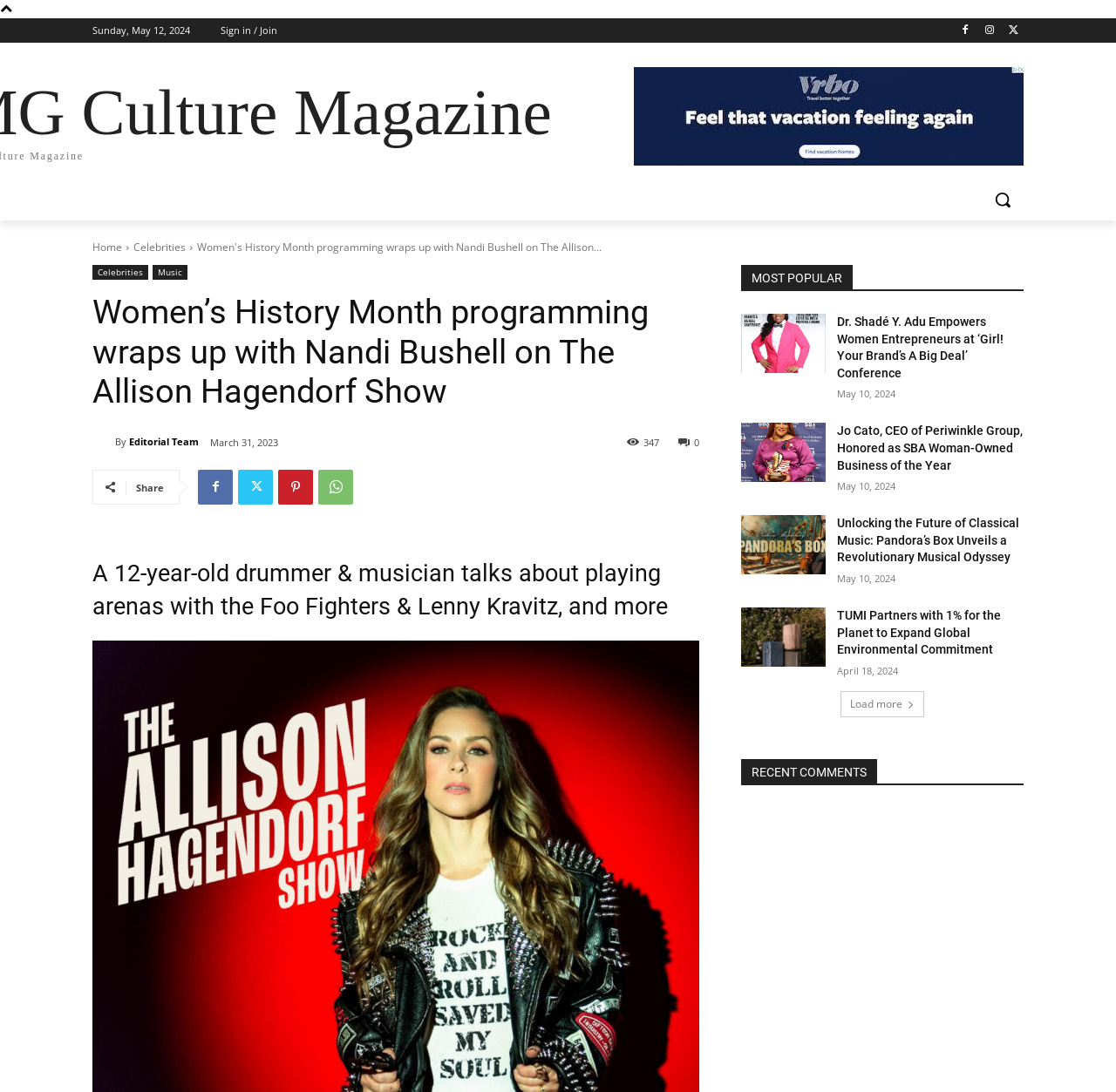Given the element description, predict the bounding box coordinates in the format (top-left x, top-left y, bottom-right x, bottom-right y). Make sure all values are between 0 and 1. Here is the element description: Sign in / Join

[0.198, 0.017, 0.248, 0.039]